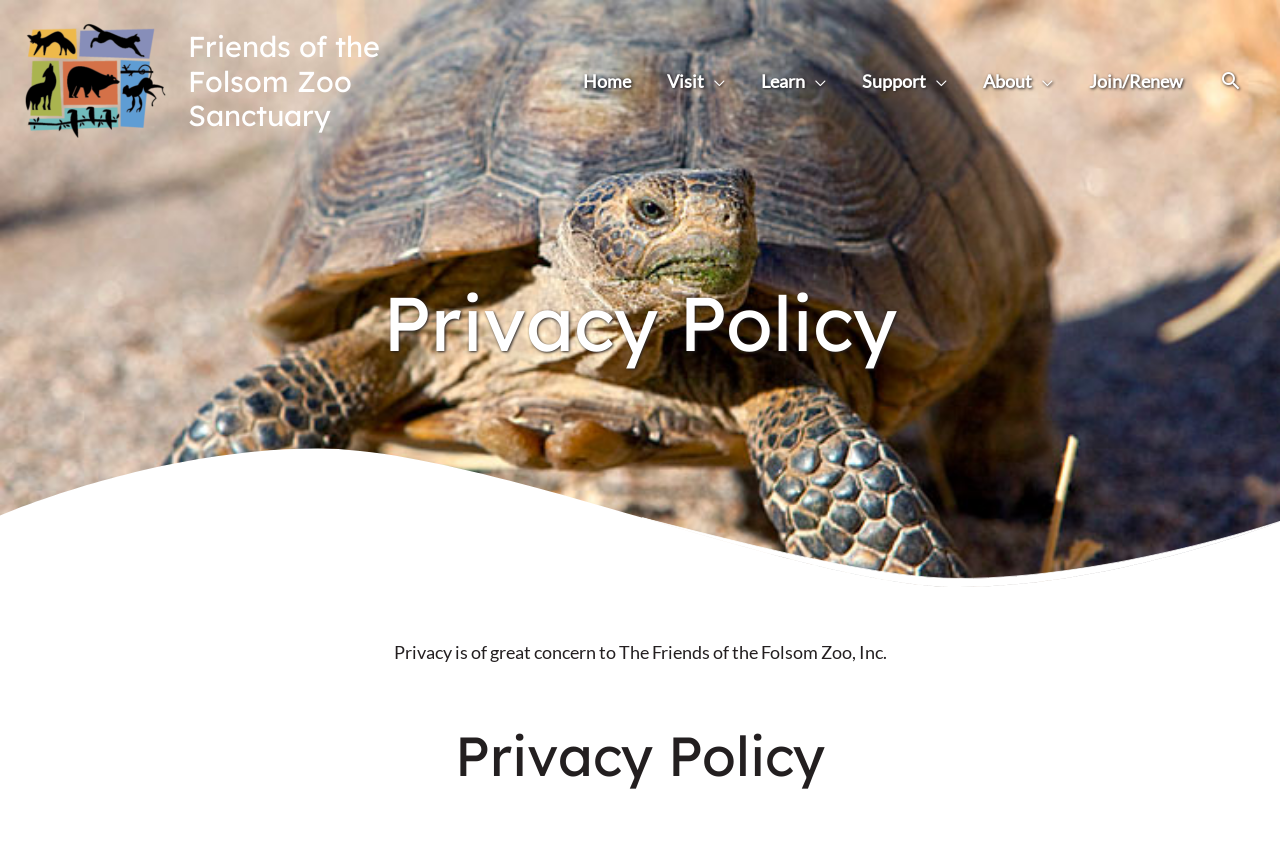Please identify the bounding box coordinates of the element I need to click to follow this instruction: "click Friends of the Folsom Zoo logo".

[0.016, 0.079, 0.133, 0.104]